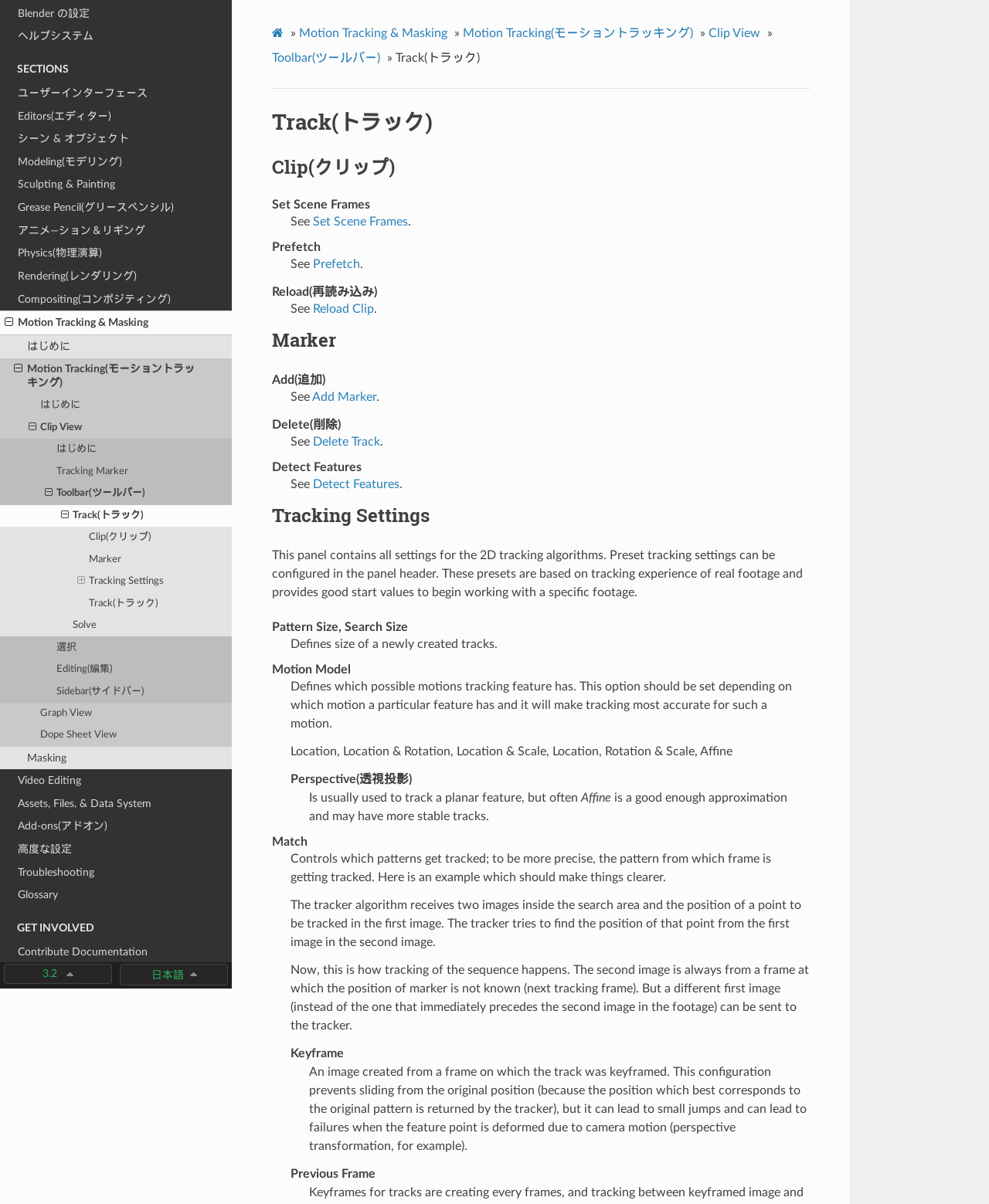Determine the bounding box coordinates of the section to be clicked to follow the instruction: "View Track(トラック) page". The coordinates should be given as four float numbers between 0 and 1, formatted as [left, top, right, bottom].

[0.0, 0.419, 0.234, 0.437]